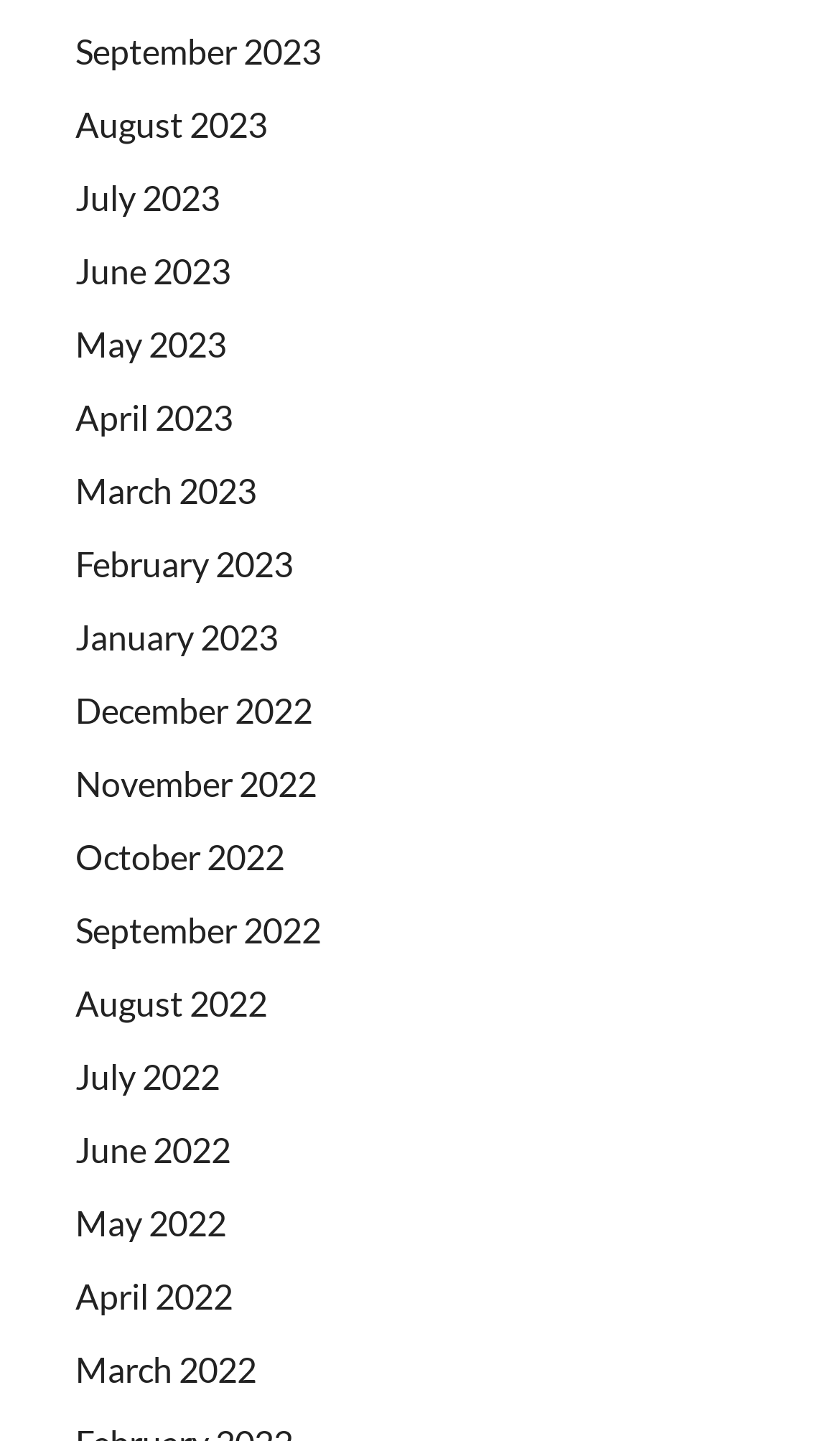Pinpoint the bounding box coordinates of the clickable area necessary to execute the following instruction: "go to August 2022". The coordinates should be given as four float numbers between 0 and 1, namely [left, top, right, bottom].

[0.09, 0.682, 0.318, 0.71]